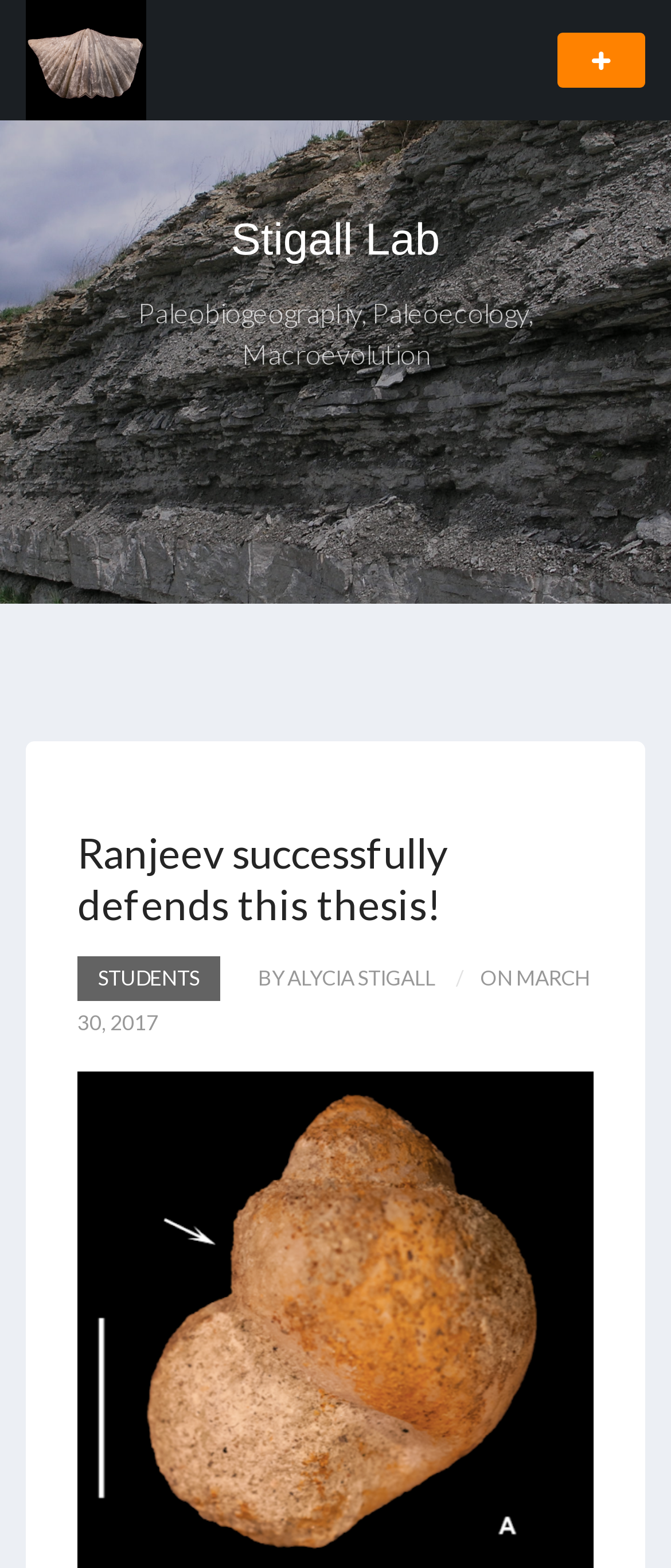Provide your answer to the question using just one word or phrase: When did Ranjeev defend his thesis?

March 30, 2017